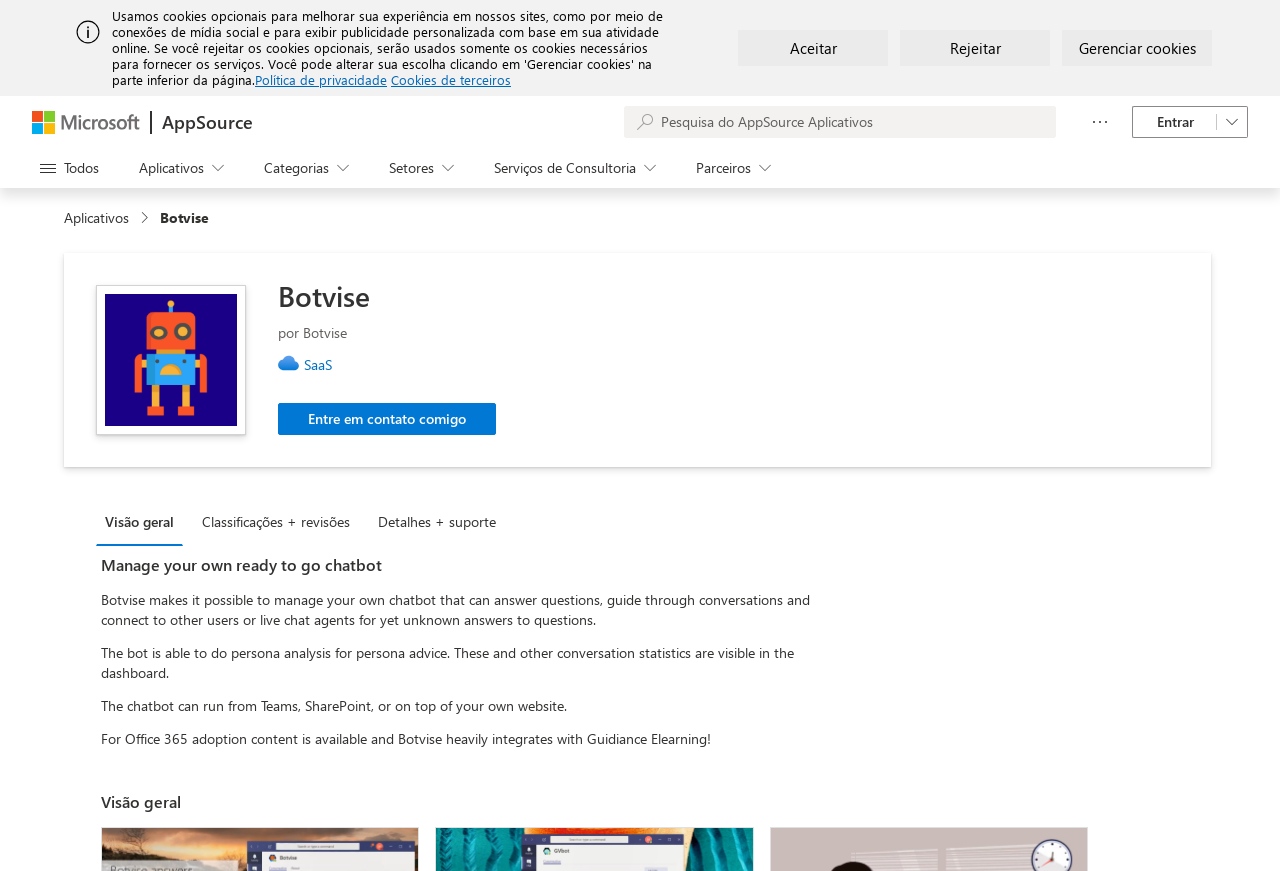Please determine the bounding box coordinates for the element that should be clicked to follow these instructions: "Open all panels".

[0.025, 0.17, 0.084, 0.216]